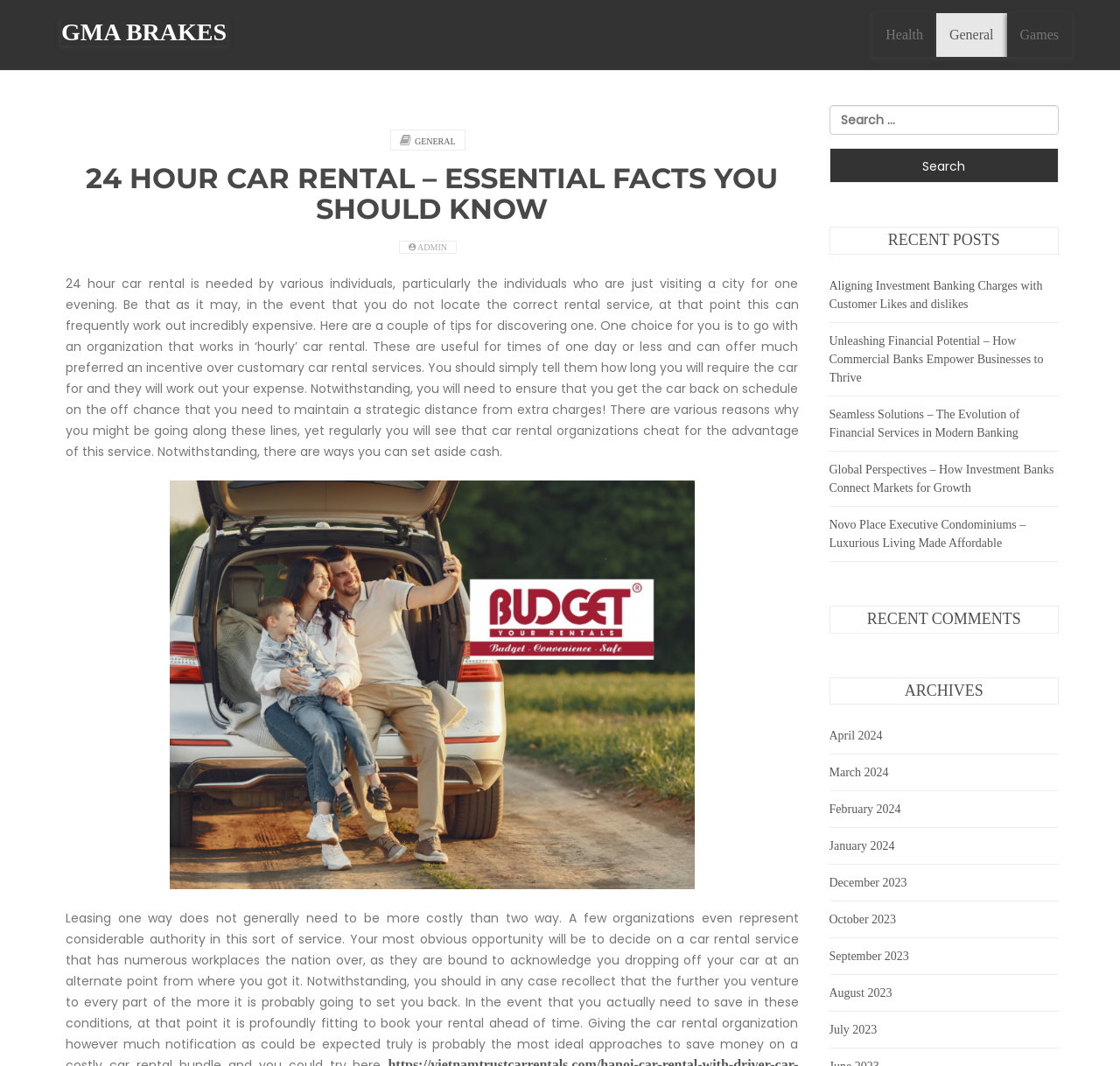Determine the bounding box coordinates of the clickable region to execute the instruction: "Read the '24 HOUR CAR RENTAL – ESSENTIAL FACTS YOU SHOULD KNOW' article". The coordinates should be four float numbers between 0 and 1, denoted as [left, top, right, bottom].

[0.059, 0.258, 0.713, 0.432]